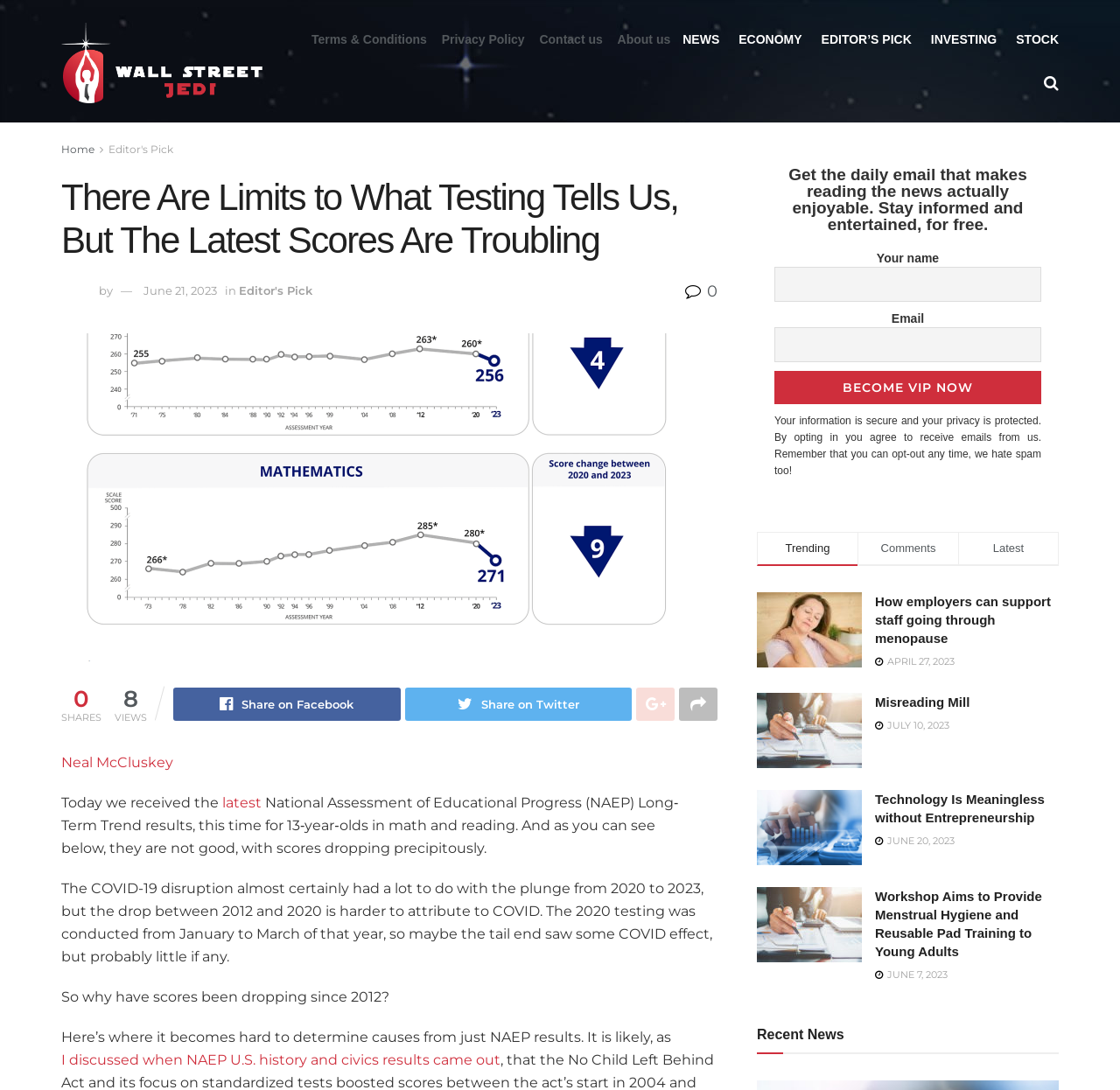Generate the text content of the main headline of the webpage.

There Are Limits to What Testing Tells Us, But The Latest Scores Are Troubling